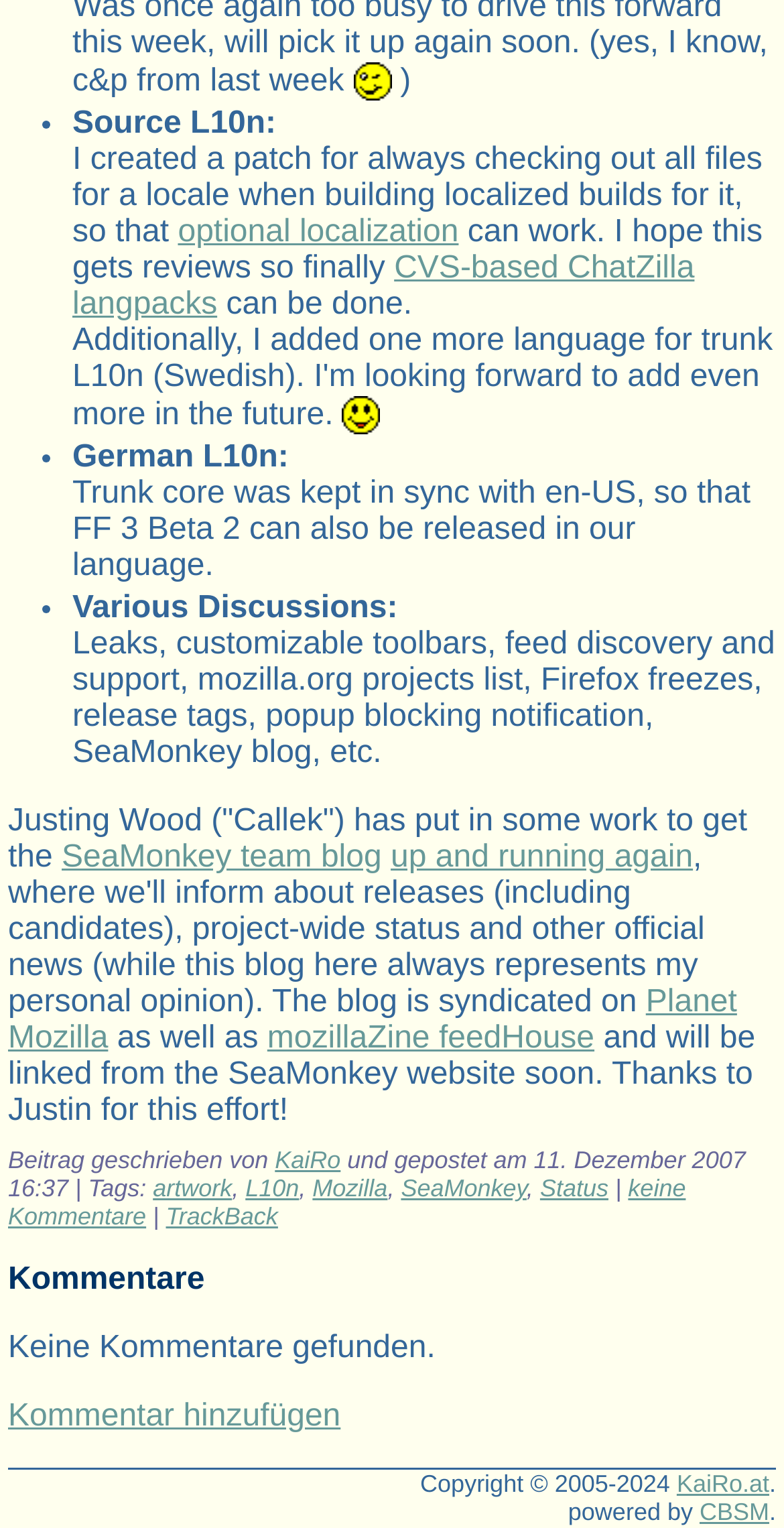Identify the bounding box coordinates for the element you need to click to achieve the following task: "Check the 'Status' tag". The coordinates must be four float values ranging from 0 to 1, formatted as [left, top, right, bottom].

[0.689, 0.769, 0.776, 0.787]